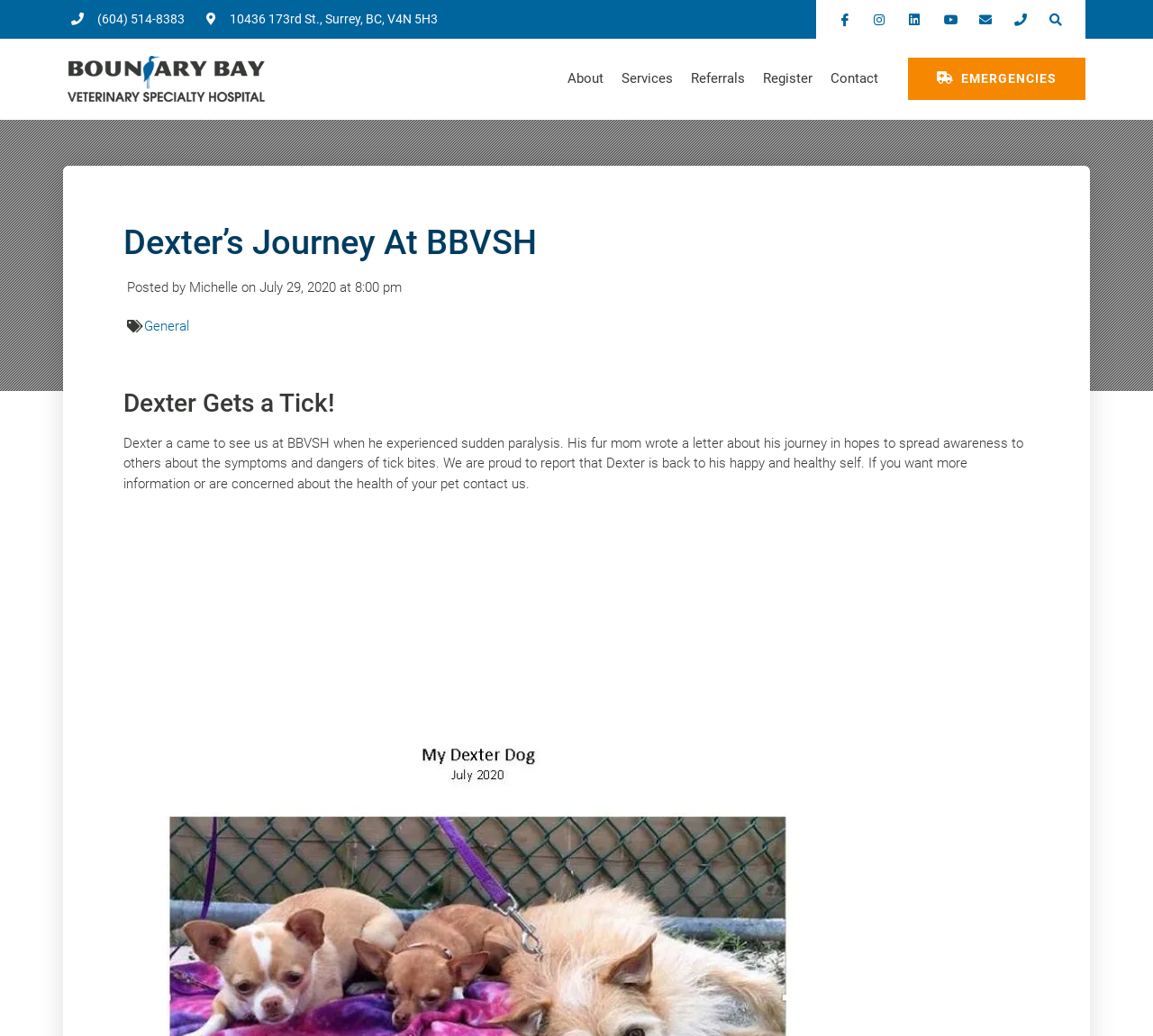Identify the bounding box coordinates of the section to be clicked to complete the task described by the following instruction: "Read Dexter's story". The coordinates should be four float numbers between 0 and 1, formatted as [left, top, right, bottom].

[0.107, 0.375, 0.893, 0.404]